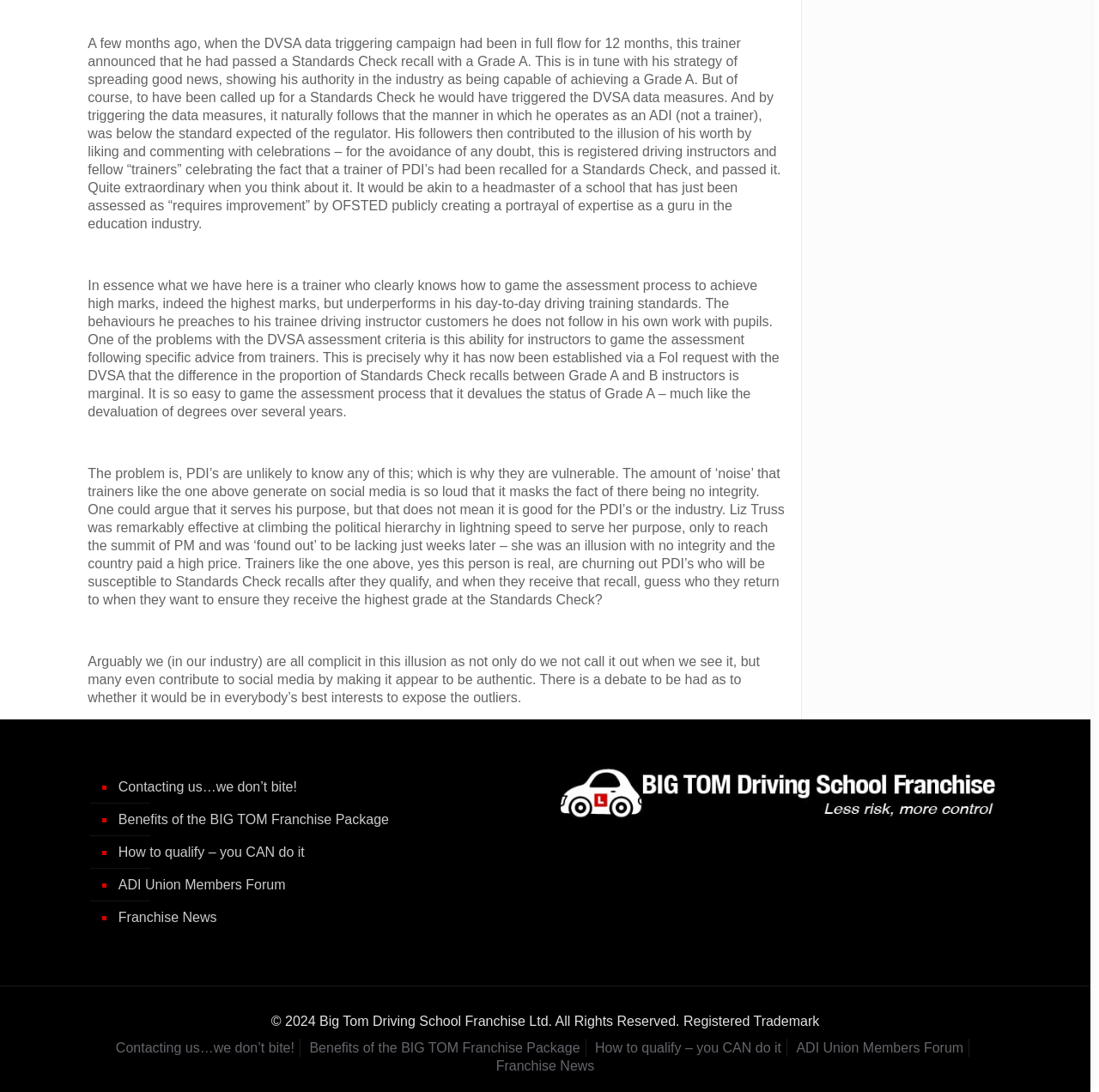Show the bounding box coordinates of the region that should be clicked to follow the instruction: "Click on 'Franchise News' link."

[0.105, 0.825, 0.48, 0.855]